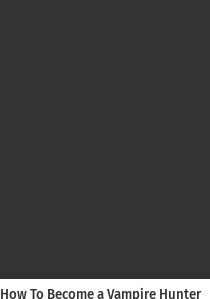Elaborate on the details you observe in the image.

The image showcases the title "How To Become a Vampire Hunter," prominently displayed in bold, white text against a dark background. This title likely belongs to a web novel or story, given the context of its surrounding content. Below the title, additional elements suggest there may be more information about the story, such as exploration themes, character journeys, and possibly challenges faced by the protagonist. The narrative suggests an adventurous premise focusing on the lore and activities related to hunting vampires, a popular theme in fantasy and horror genres. This evocative title piques interest, enticing readers who enjoy supernatural tales filled with action and suspense.